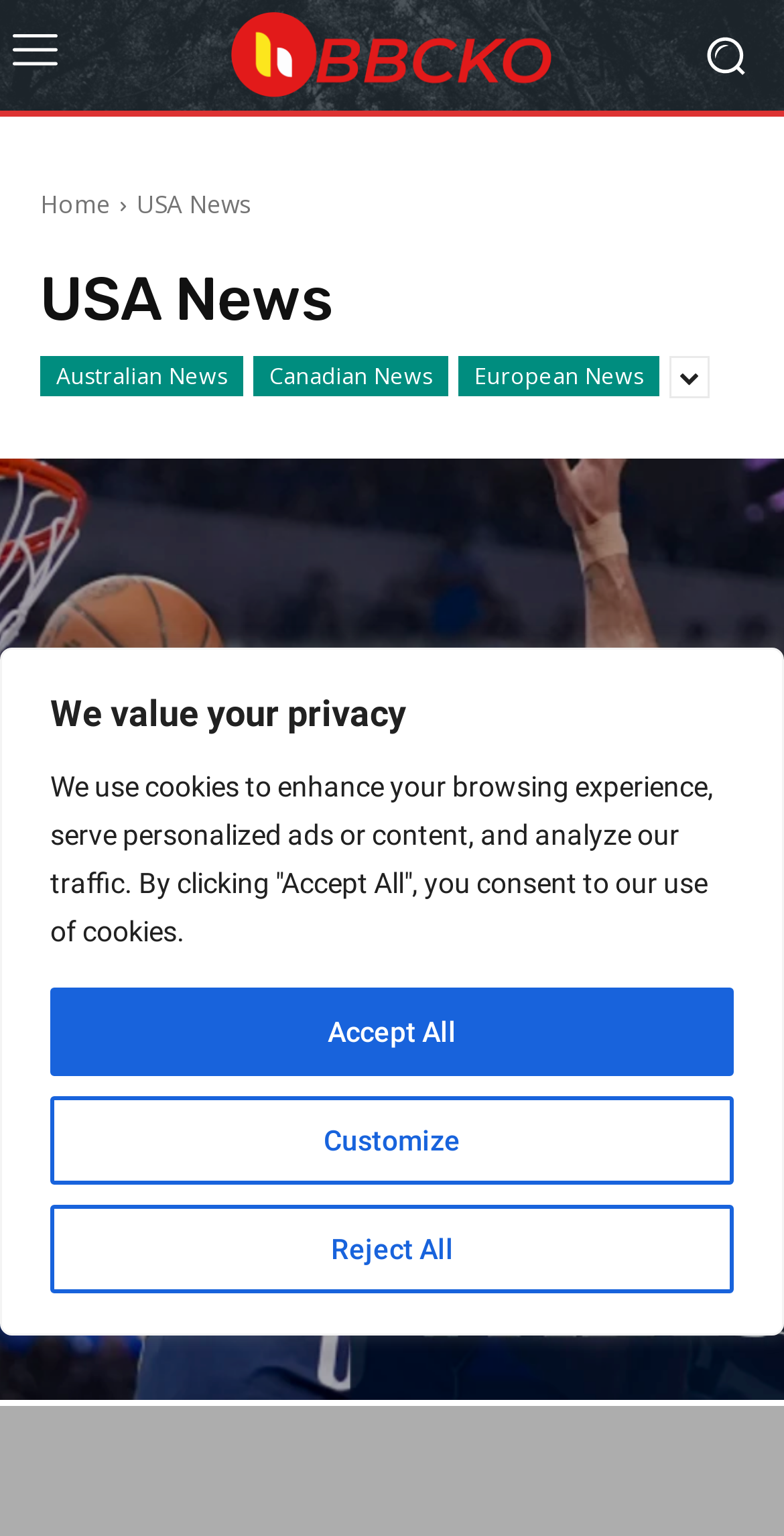What is the name of the news organization?
Using the image, elaborate on the answer with as much detail as possible.

The answer can be found by looking at the navigation menu at the top of the webpage, where there is a link labeled 'BBC'. This suggests that the news organization is BBC.